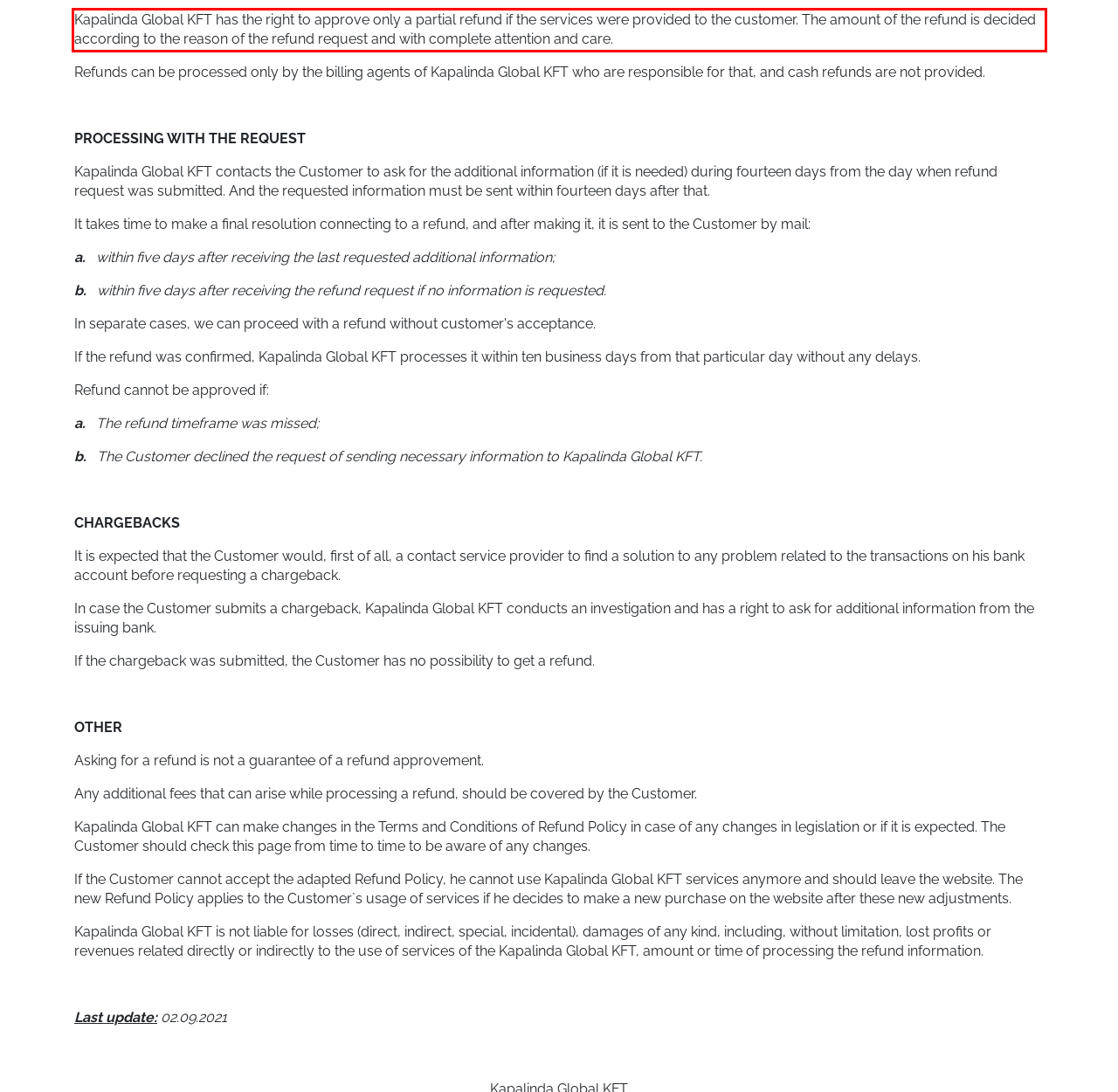Please use OCR to extract the text content from the red bounding box in the provided webpage screenshot.

Kapalinda Global KFT has the right to approve only a partial refund if the services were provided to the customer. The amount of the refund is decided according to the reason of the refund request and with complete attention and care.